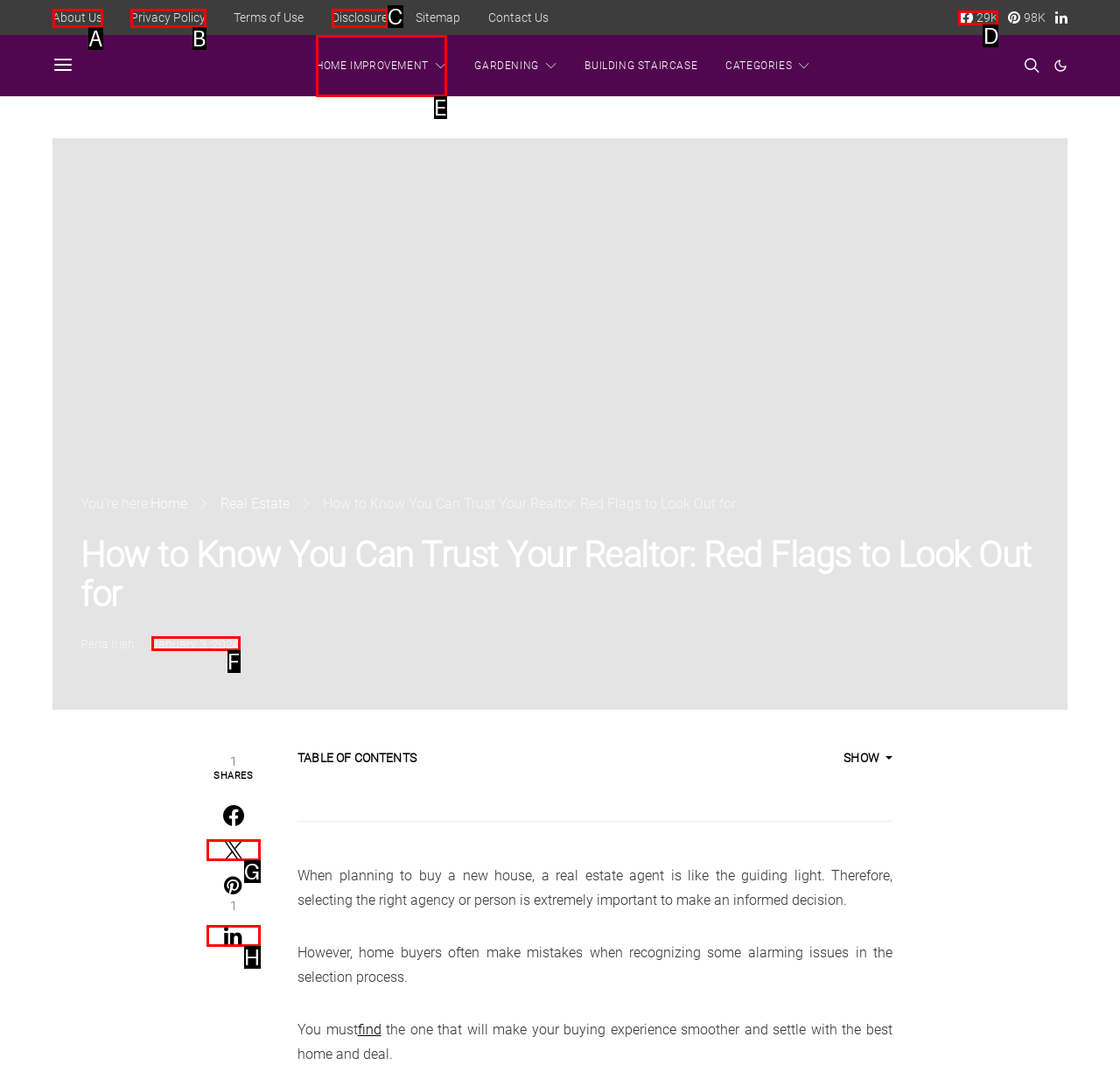Refer to the description: Privacy Policy and choose the option that best fits. Provide the letter of that option directly from the options.

B